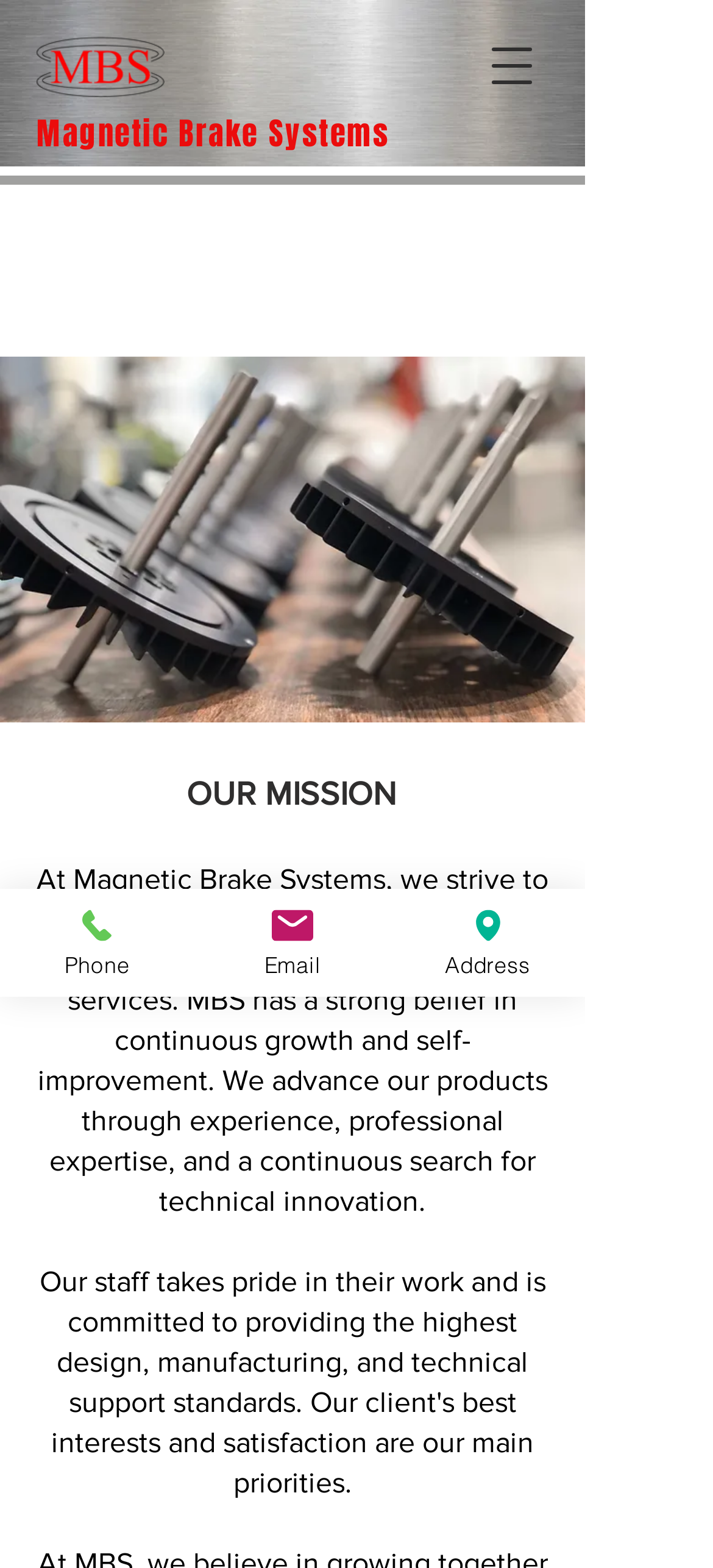What is the company name?
Respond to the question with a single word or phrase according to the image.

Magnetic Brake Systems